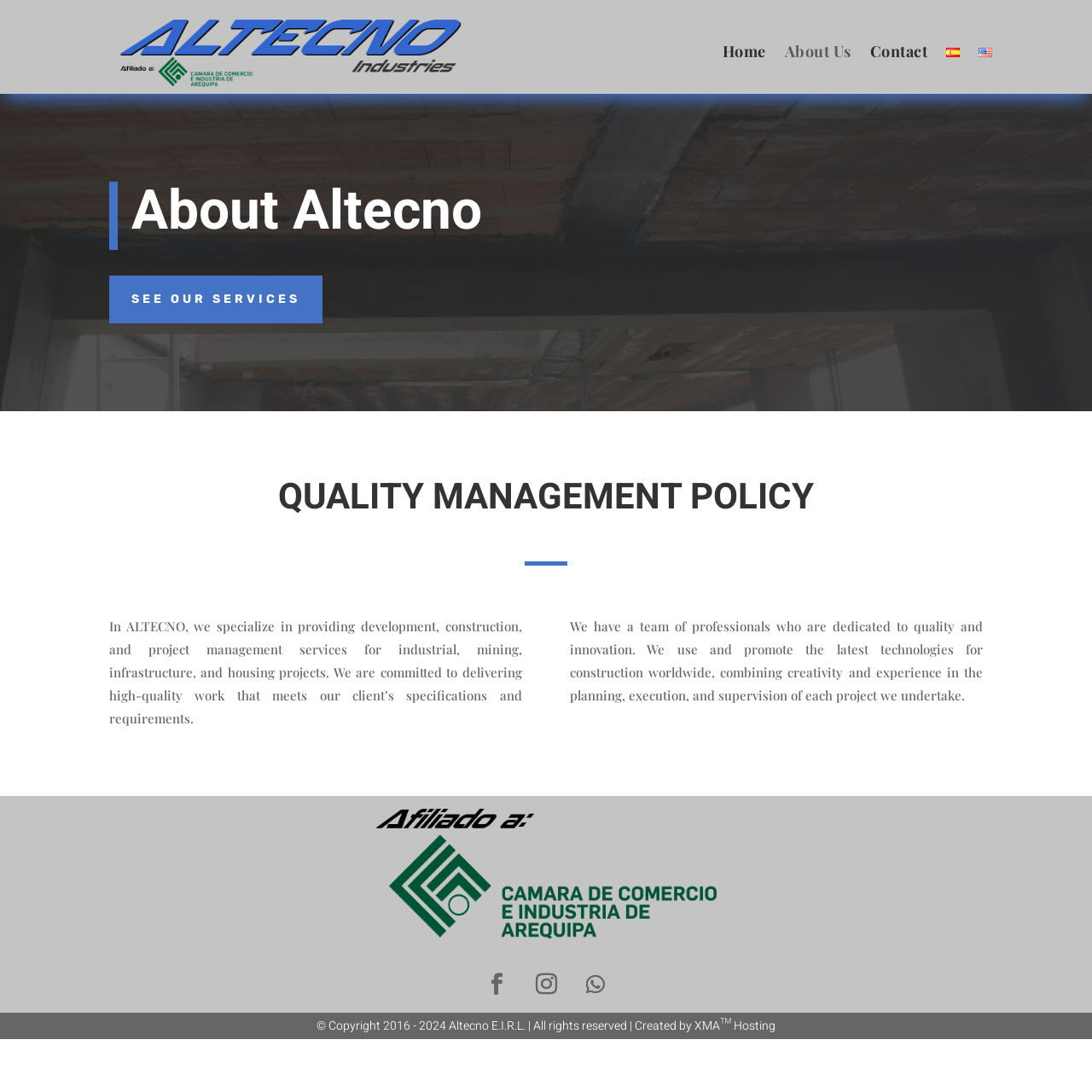Specify the bounding box coordinates for the region that must be clicked to perform the given instruction: "read about quality management policy".

[0.1, 0.436, 0.9, 0.483]